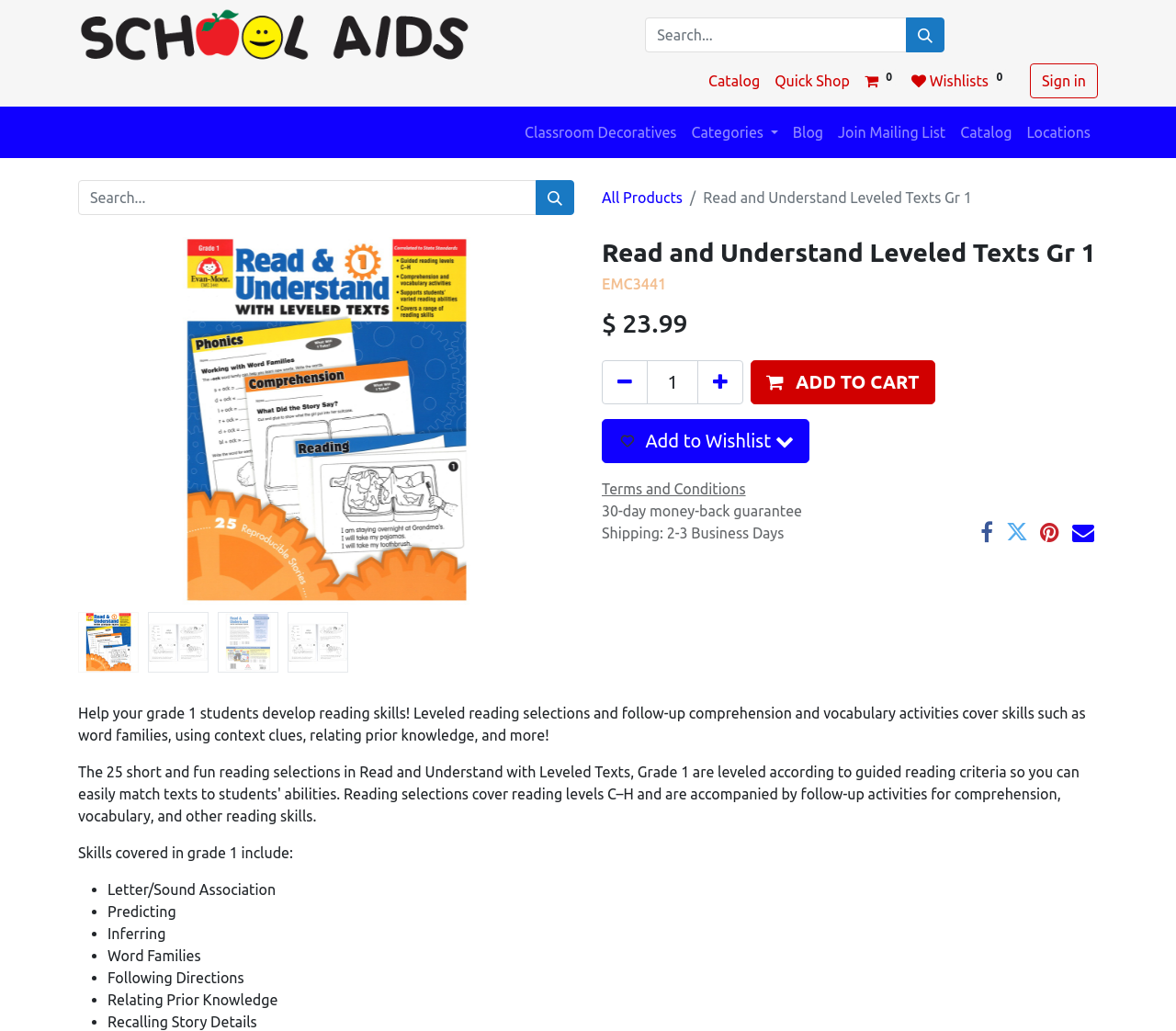Determine the bounding box coordinates of the UI element that matches the following description: "ADD TO CART". The coordinates should be four float numbers between 0 and 1 in the format [left, top, right, bottom].

[0.639, 0.35, 0.795, 0.392]